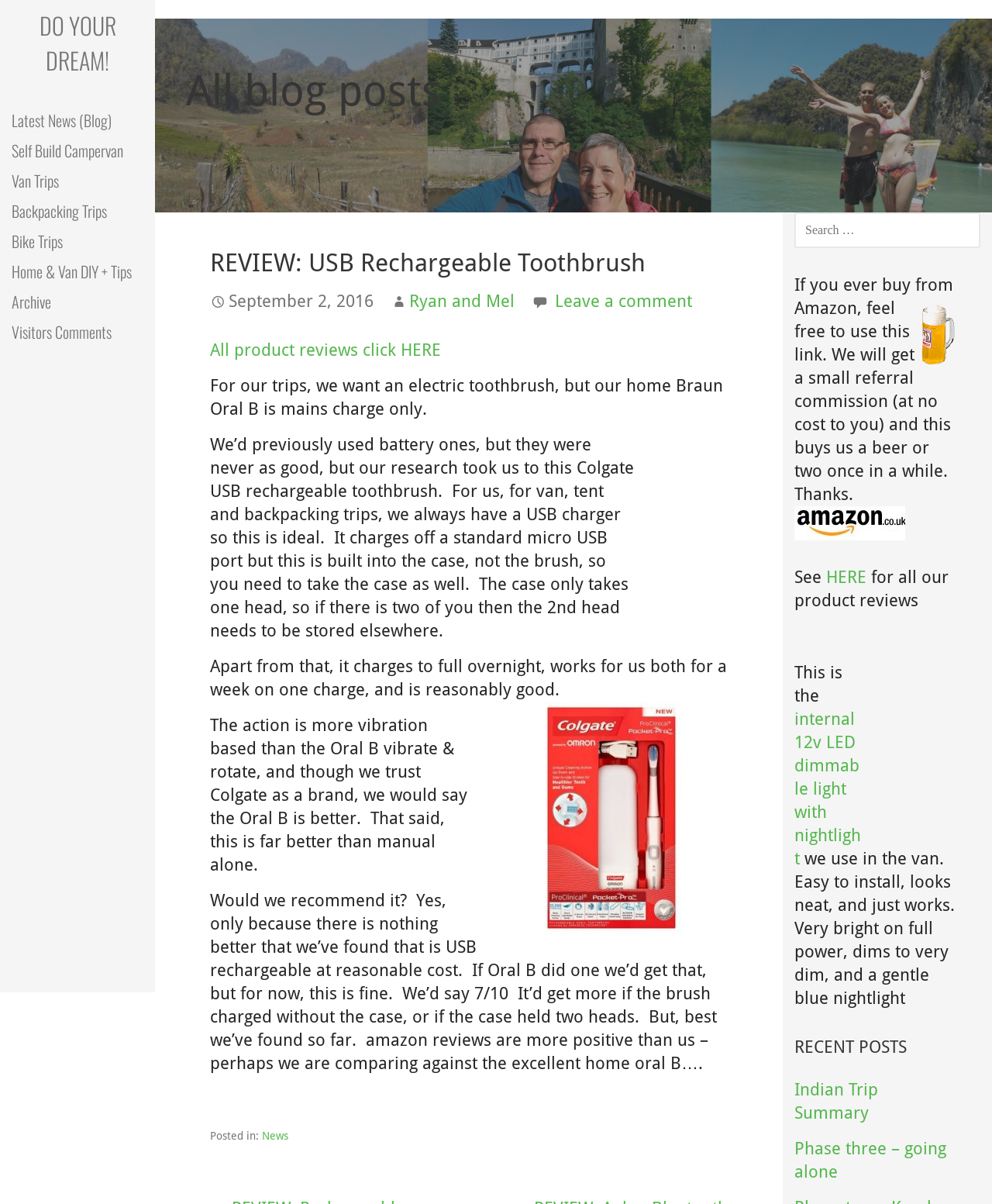Answer the question in a single word or phrase:
What is the name of the authors of the blog post?

Ryan and Mel